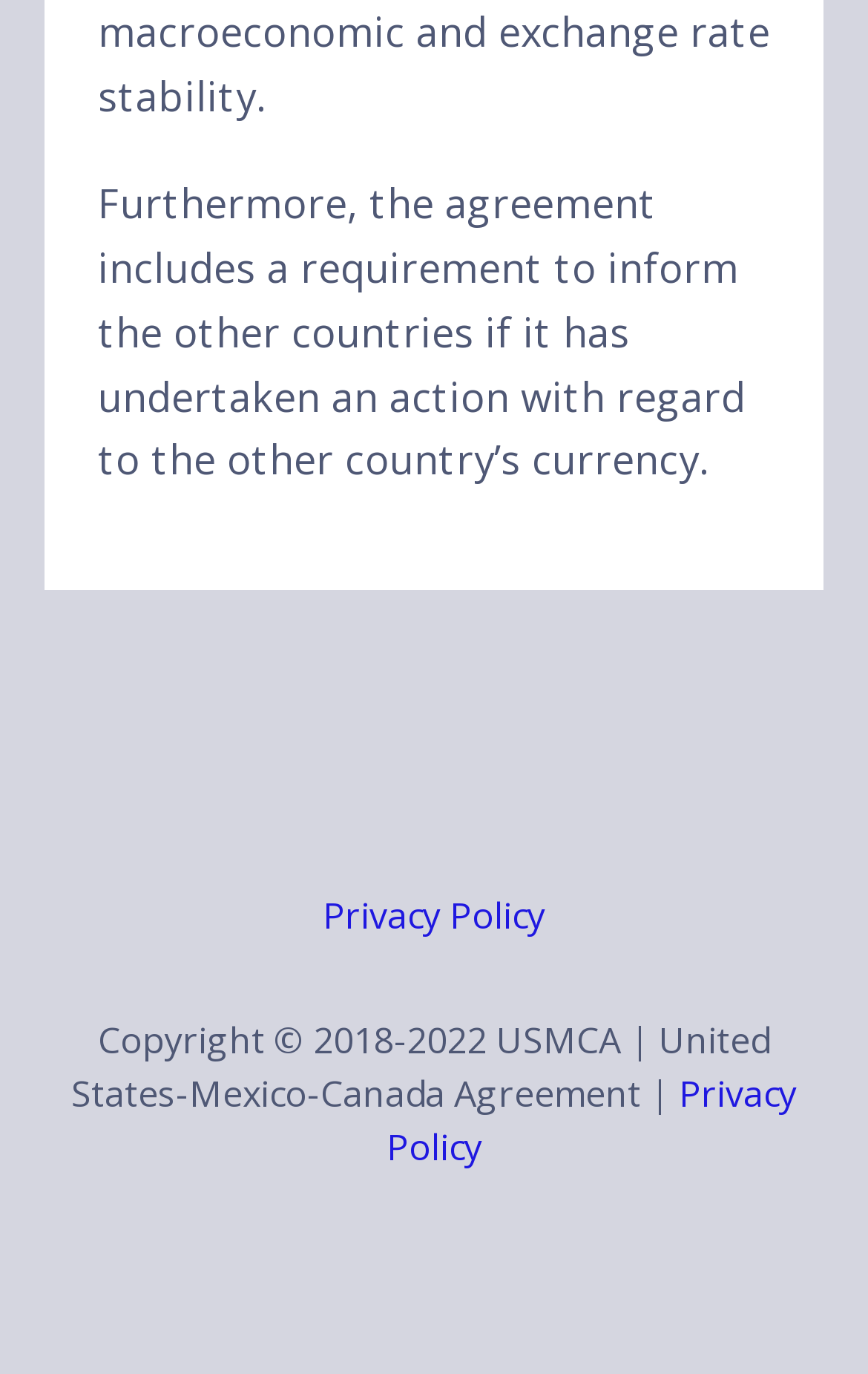Provide the bounding box coordinates for the UI element described in this sentence: "Privacy Policy". The coordinates should be four float values between 0 and 1, i.e., [left, top, right, bottom].

[0.445, 0.778, 0.918, 0.853]